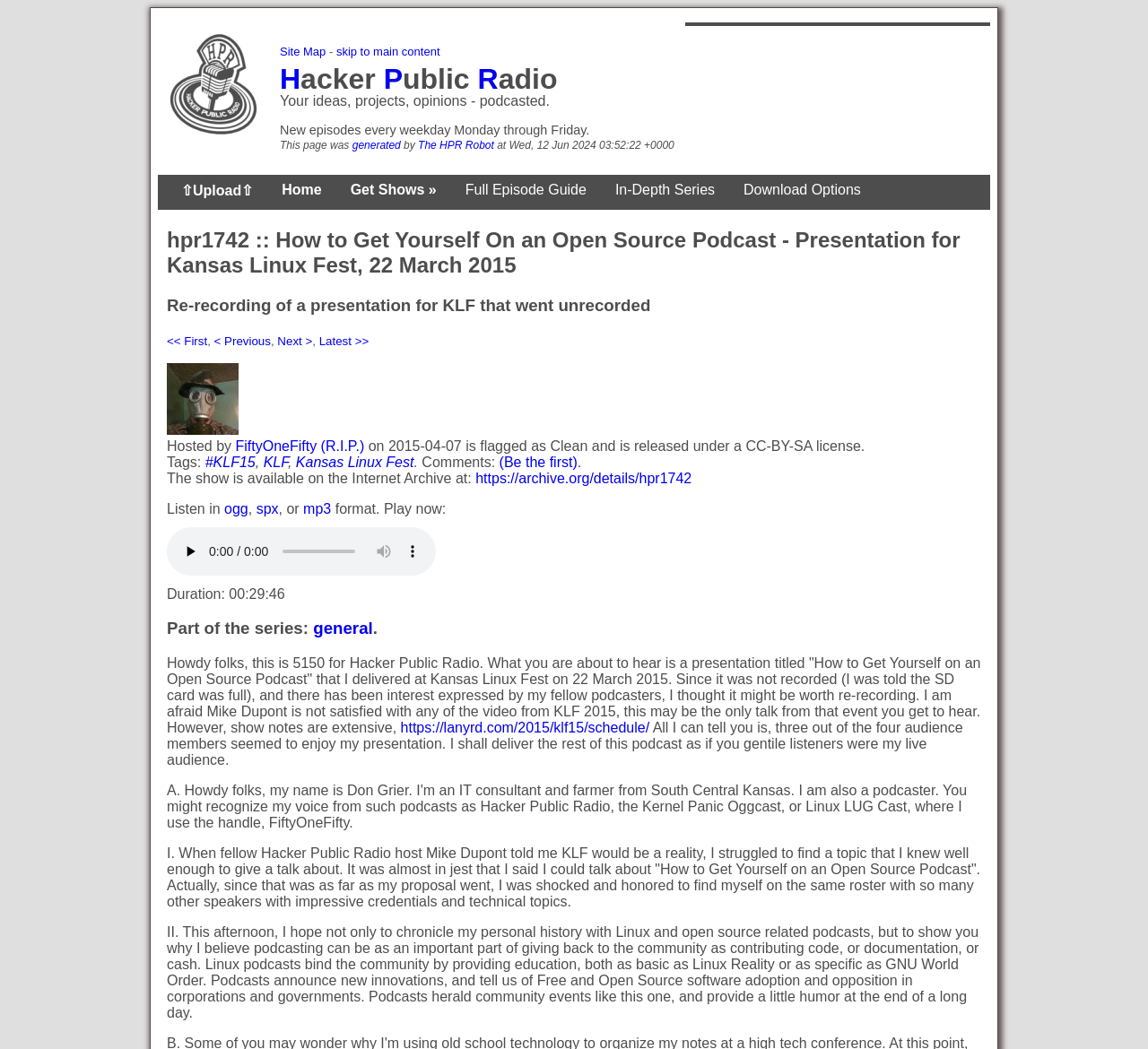Use one word or a short phrase to answer the question provided: 
What is the name of the podcast?

Hacker Public Radio